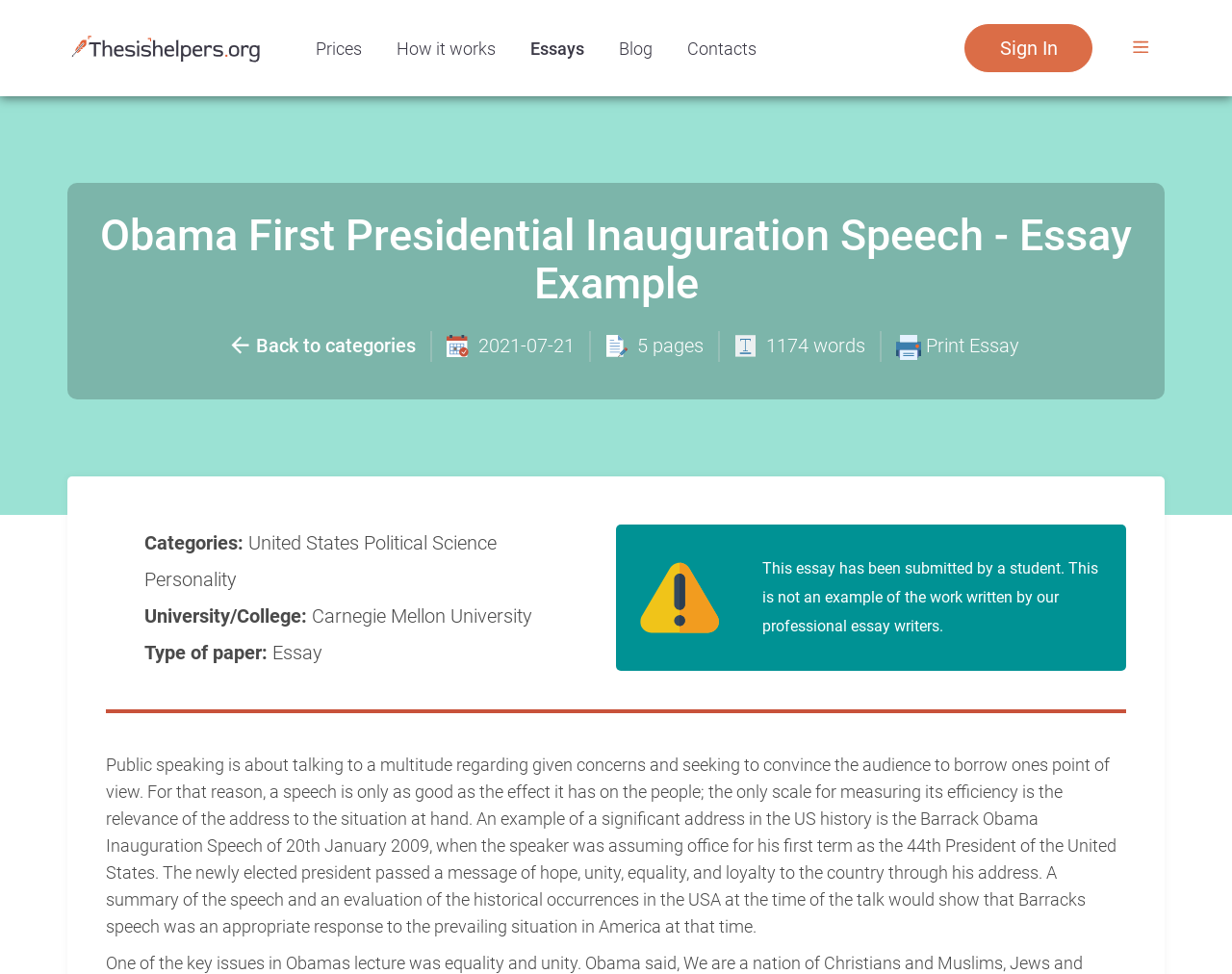What is the title of the essay example?
Answer the question with a detailed explanation, including all necessary information.

I found the title of the essay example by looking at the heading element on the webpage, which is 'Obama First Presidential Inauguration Speech - Essay Example'.